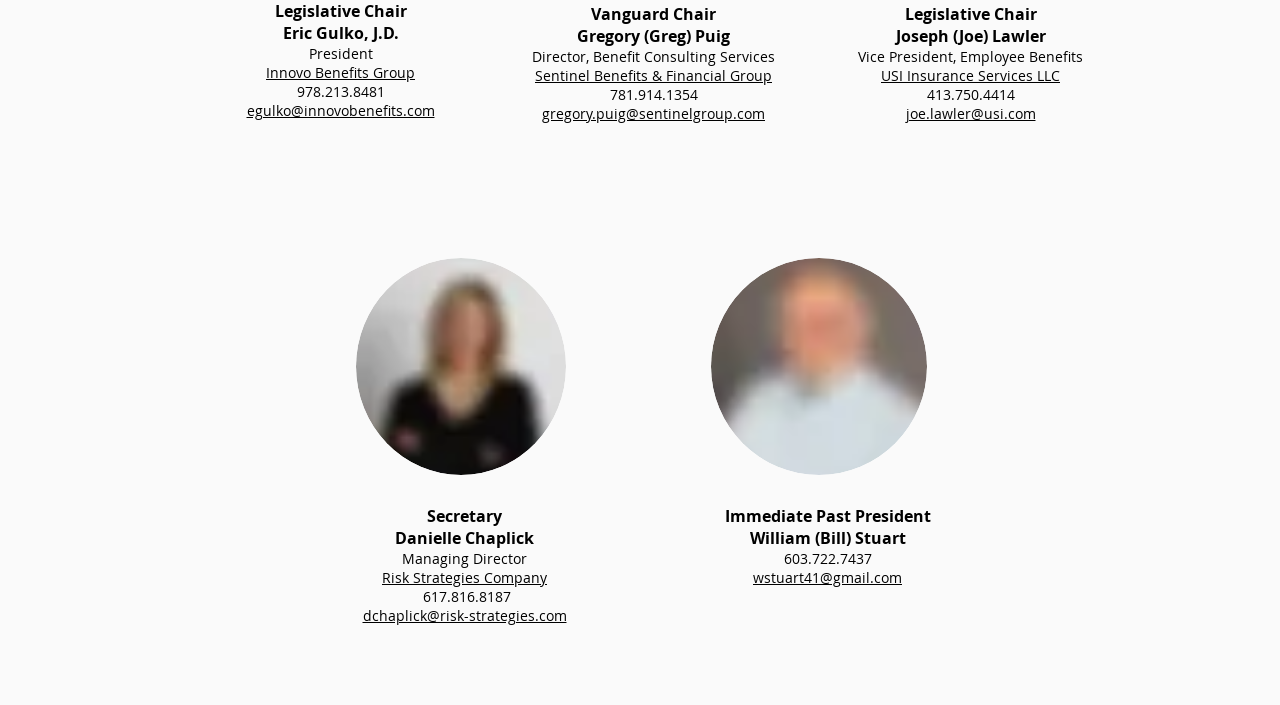Highlight the bounding box coordinates of the element that should be clicked to carry out the following instruction: "Email Eric Gulko". The coordinates must be given as four float numbers ranging from 0 to 1, i.e., [left, top, right, bottom].

[0.193, 0.143, 0.339, 0.17]